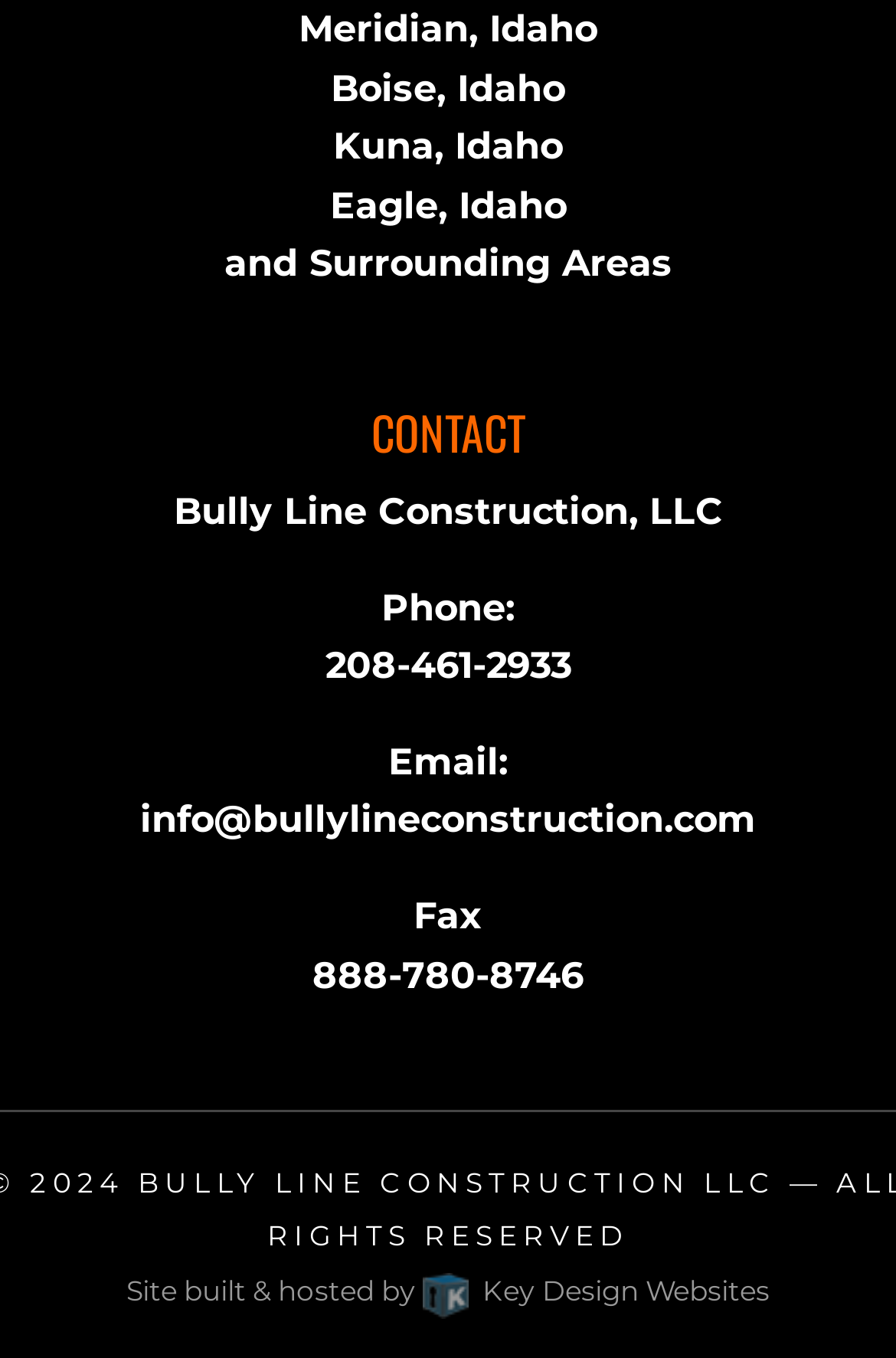Highlight the bounding box of the UI element that corresponds to this description: "208-461-2933".

[0.363, 0.474, 0.637, 0.506]